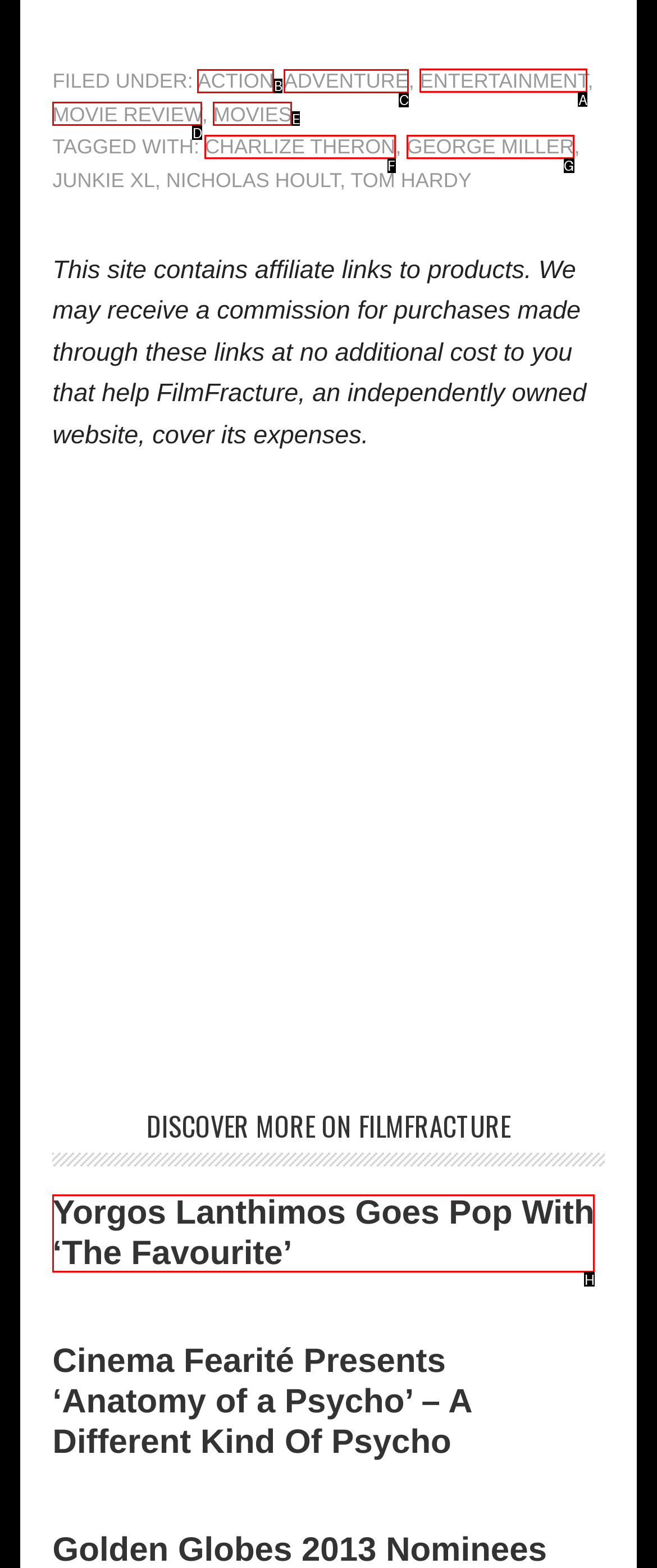Identify the correct lettered option to click in order to perform this task: Visit the 'ENTERTAINMENT' category. Respond with the letter.

A